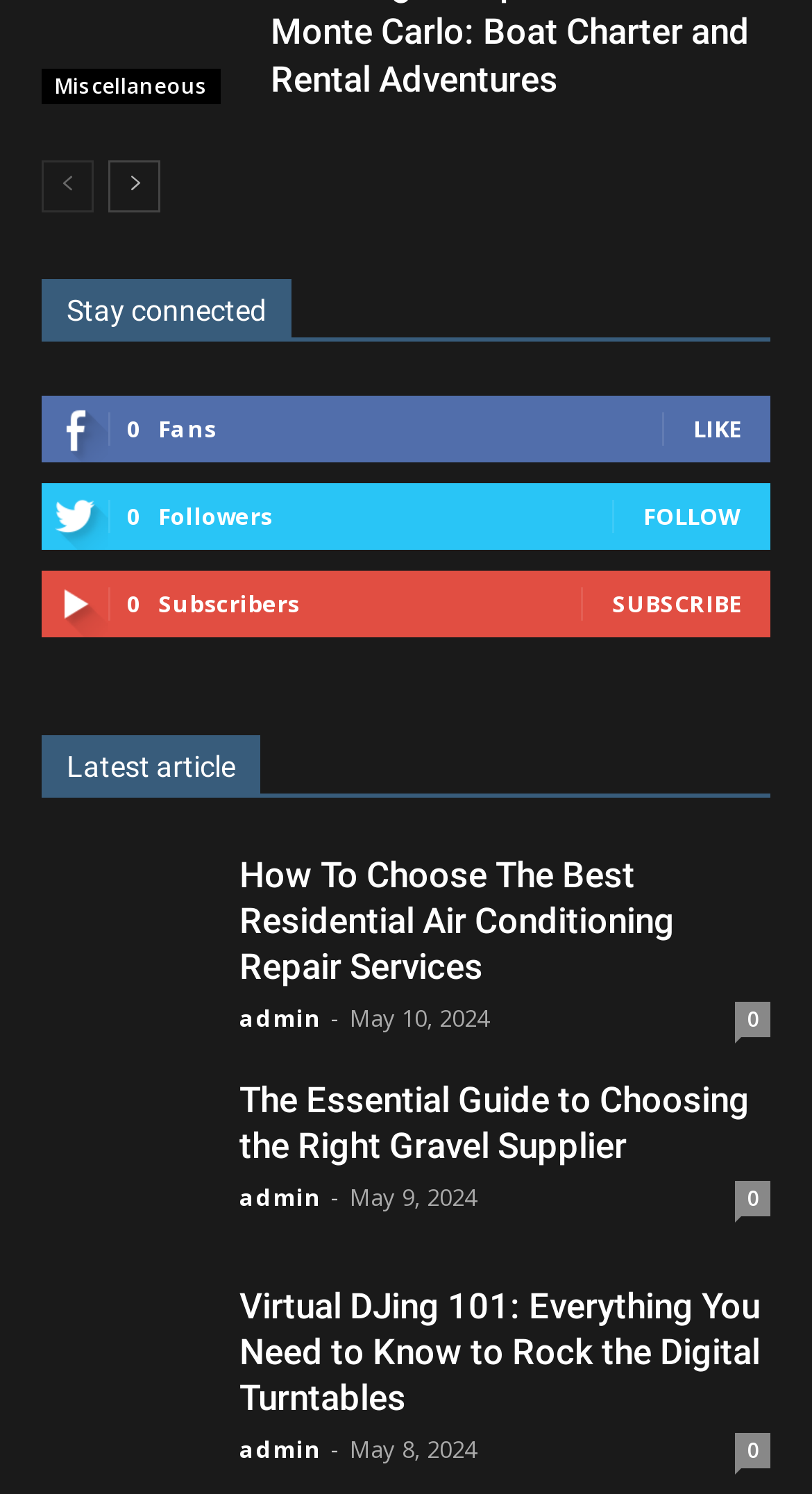How many articles are displayed on the webpage?
Look at the screenshot and respond with one word or a short phrase.

3